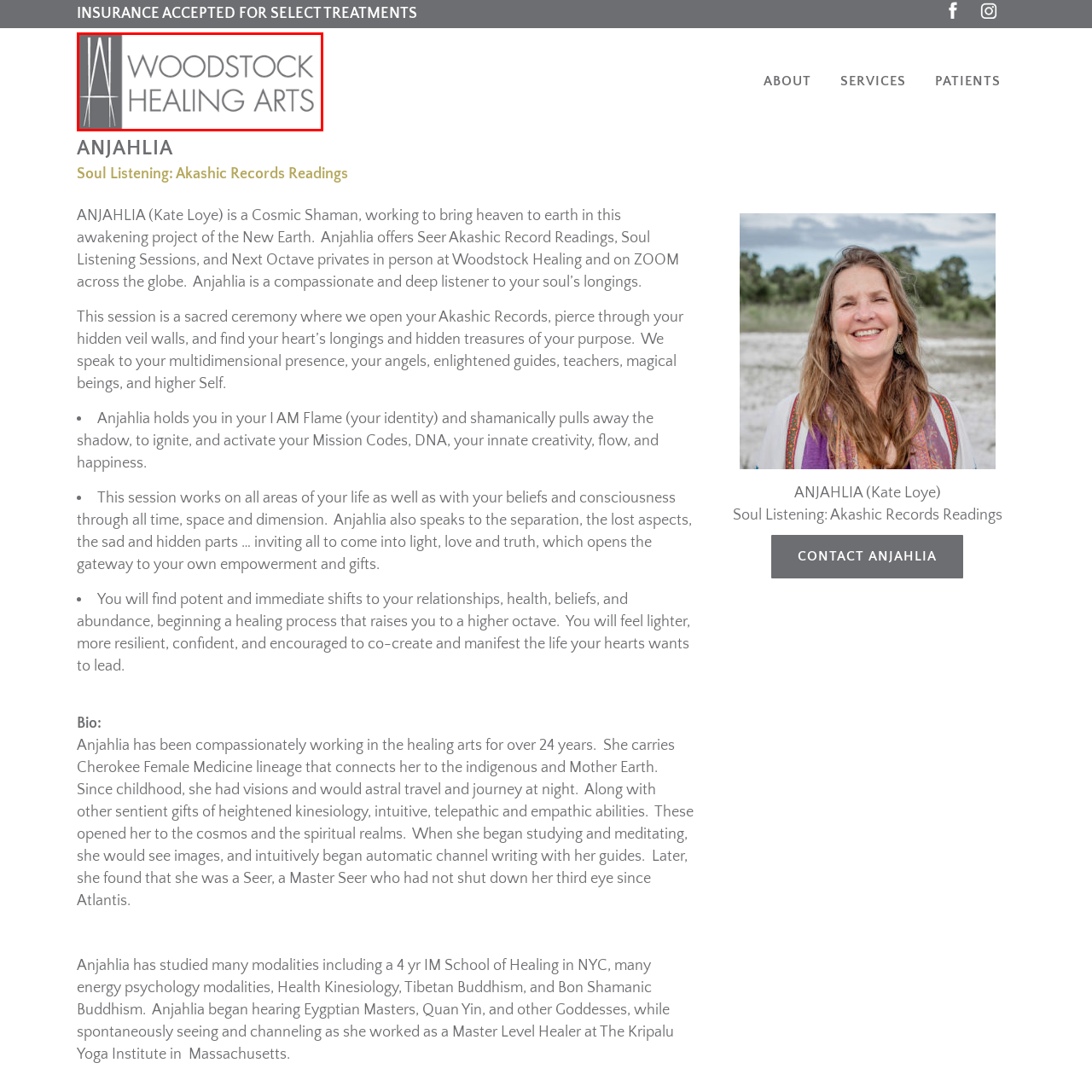Inspect the image bordered in red and answer the following question in detail, drawing on the visual content observed in the image:
What services are offered by Woodstock Healing Arts?

According to the caption, Woodstock Healing Arts provides a range of spiritual and transformative services, including Akashic Records readings and soul listening sessions, which are mentioned as examples of the types of offerings available to clients.